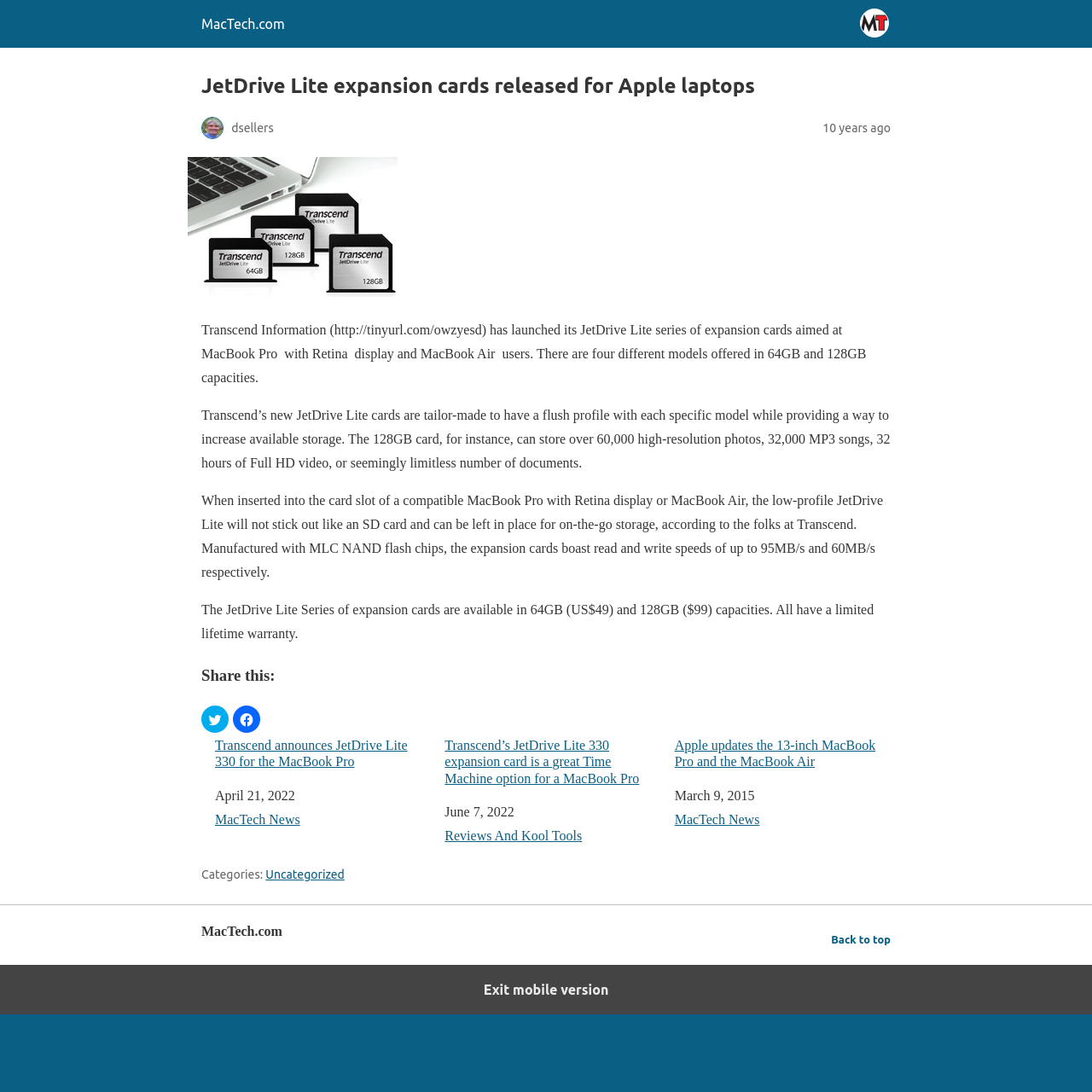Extract the main title from the webpage.

JetDrive Lite expansion cards released for Apple laptops